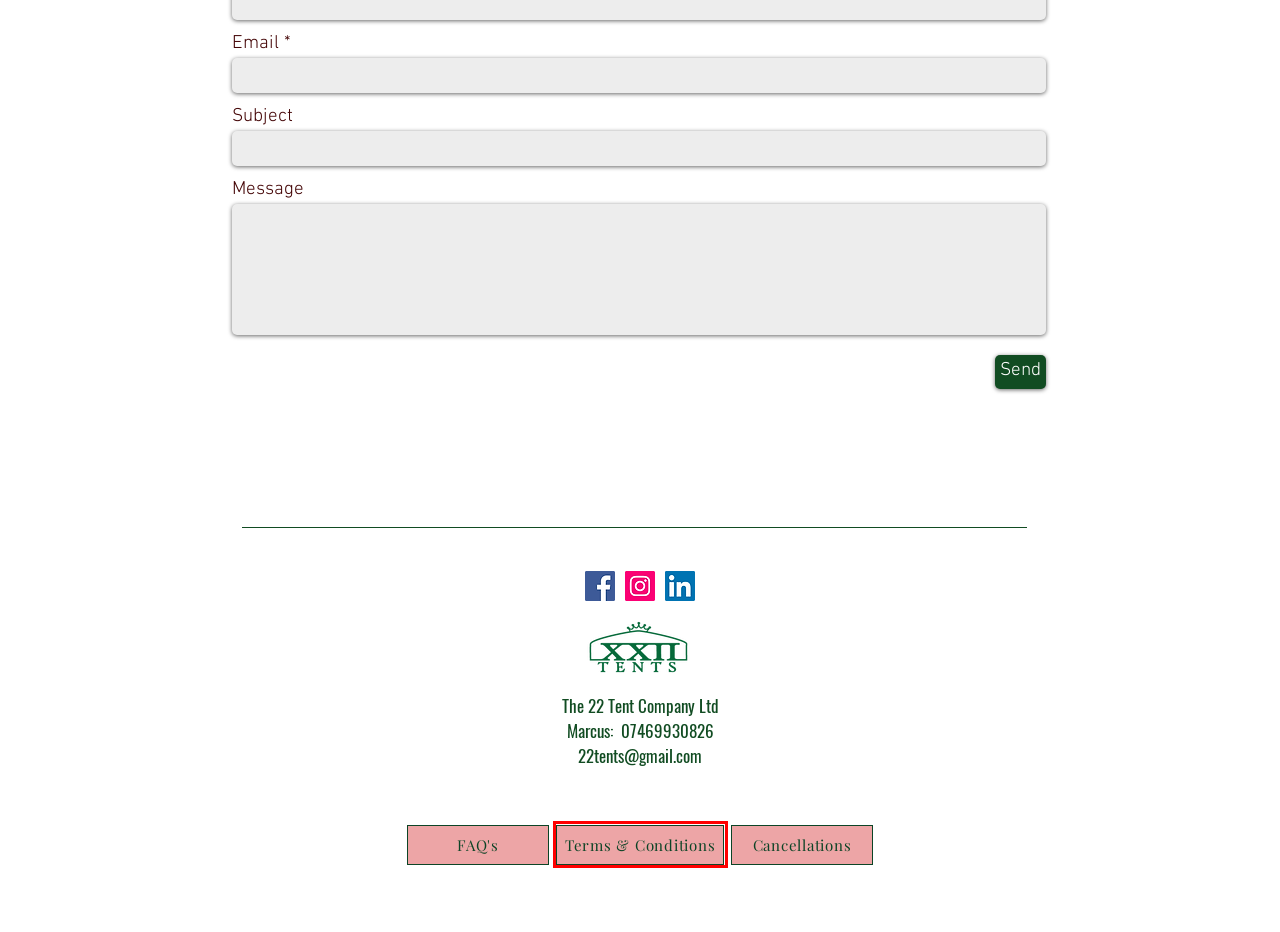You are looking at a webpage screenshot with a red bounding box around an element. Pick the description that best matches the new webpage after interacting with the element in the red bounding box. The possible descriptions are:
A. Services | 22tents
B. Glamping | 22 Tents
C. Festivals | 22tents
D. Terms & Conditions | 22tents
E. About | 22tents
F. Cancellations | 22tents
G. Weddings | 22tents
H. FAQ | 22tents

D